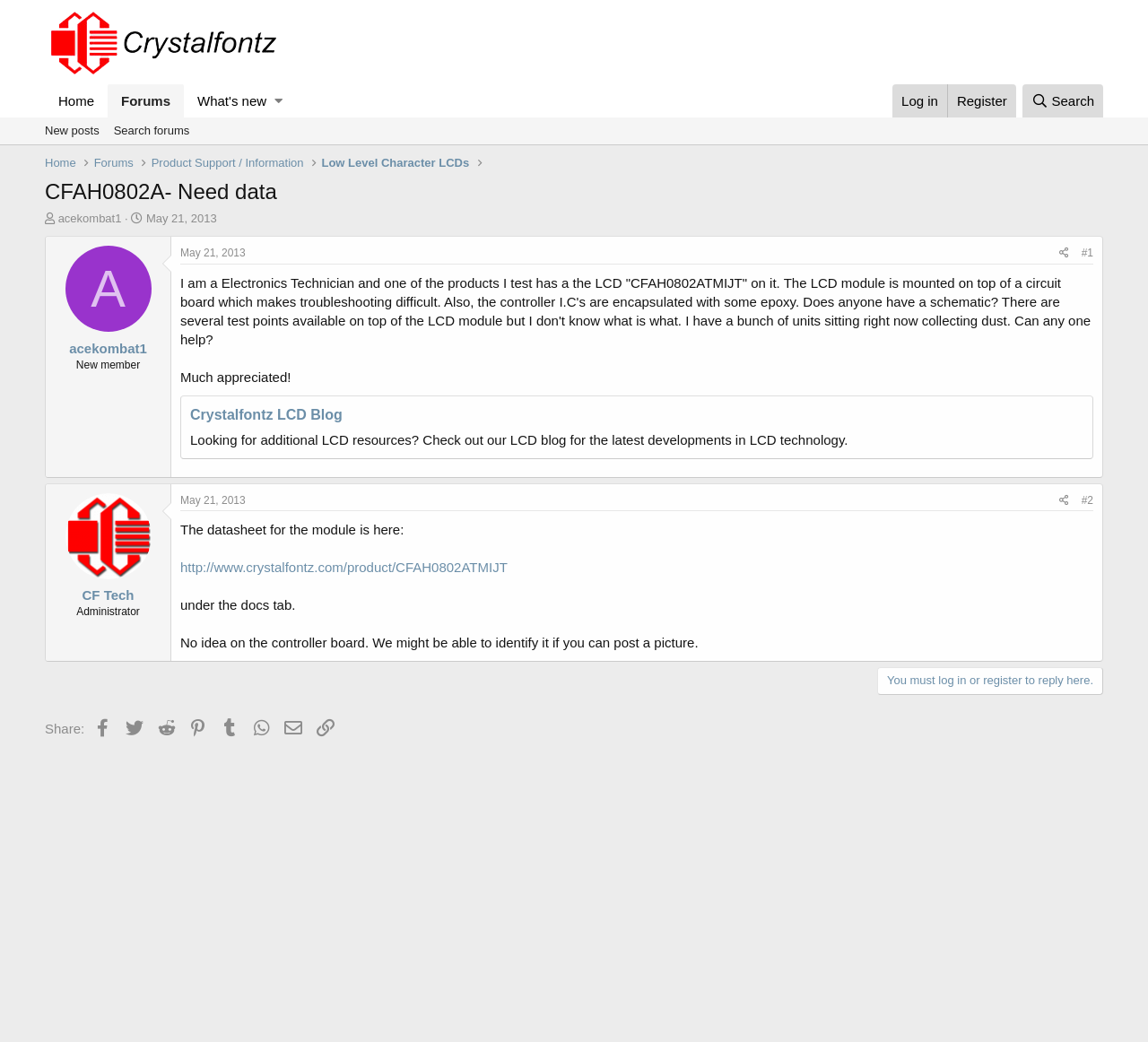Please determine the bounding box coordinates of the element's region to click in order to carry out the following instruction: "Reply to the thread". The coordinates should be four float numbers between 0 and 1, i.e., [left, top, right, bottom].

[0.764, 0.641, 0.961, 0.667]